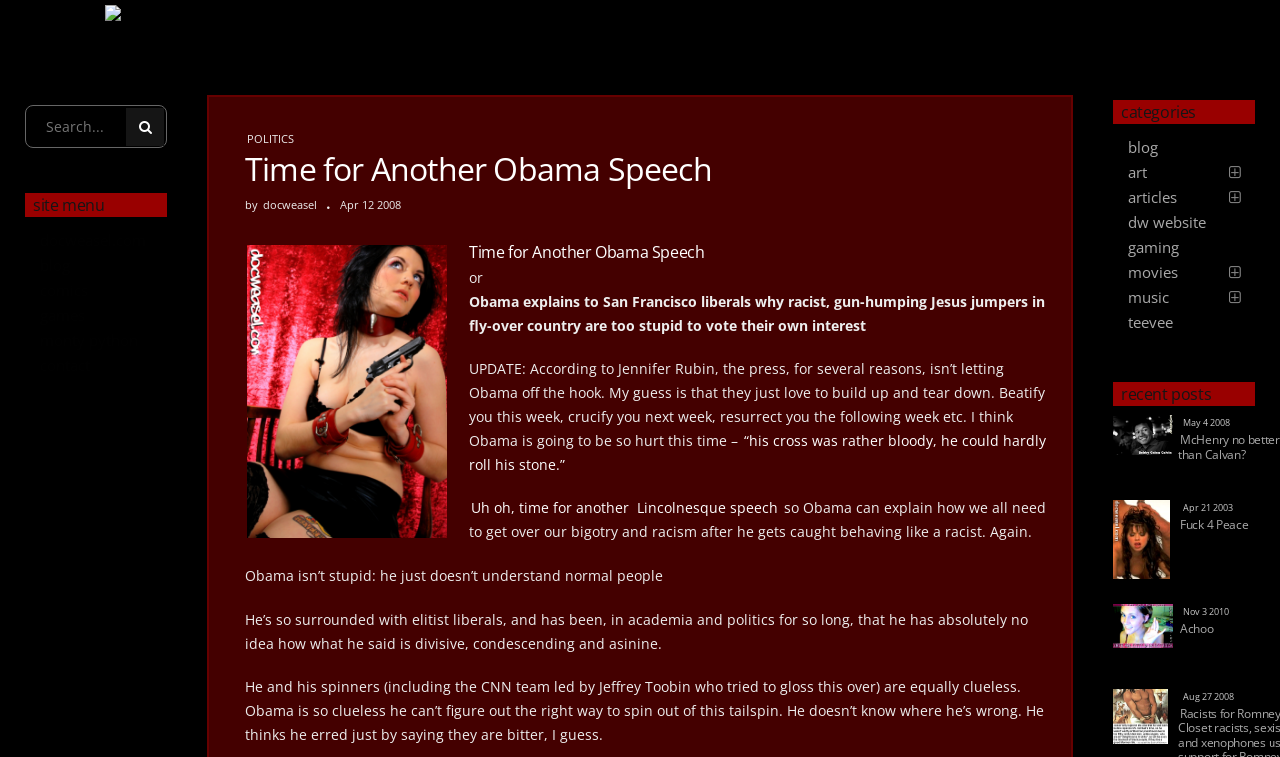What categories are available on the website?
Based on the image, respond with a single word or phrase.

blog, art, articles, dw website, gaming, movies, music, teevee